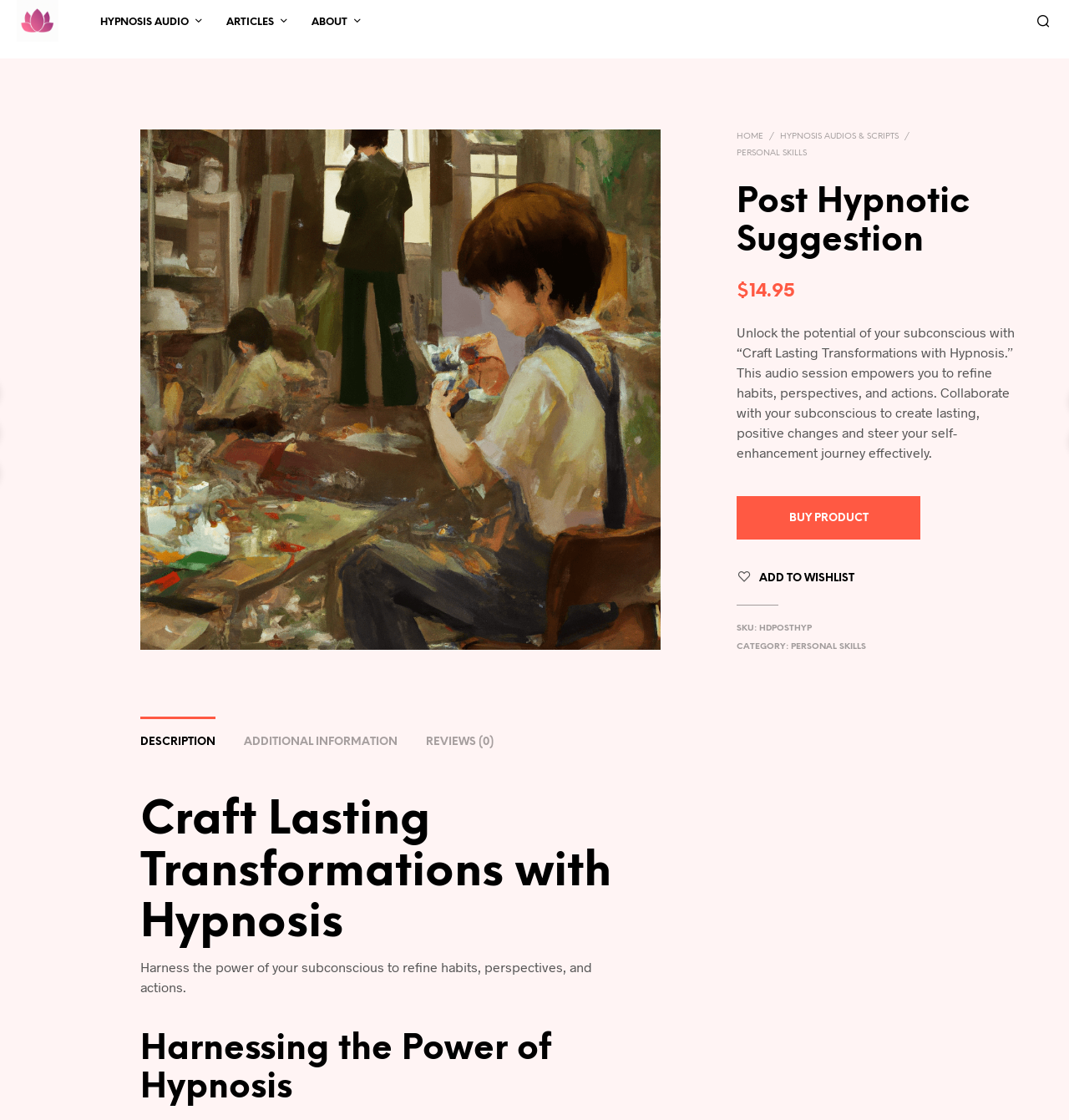Answer the question using only one word or a concise phrase: What is the purpose of the hypnosis audio?

Refine habits, perspectives, and actions